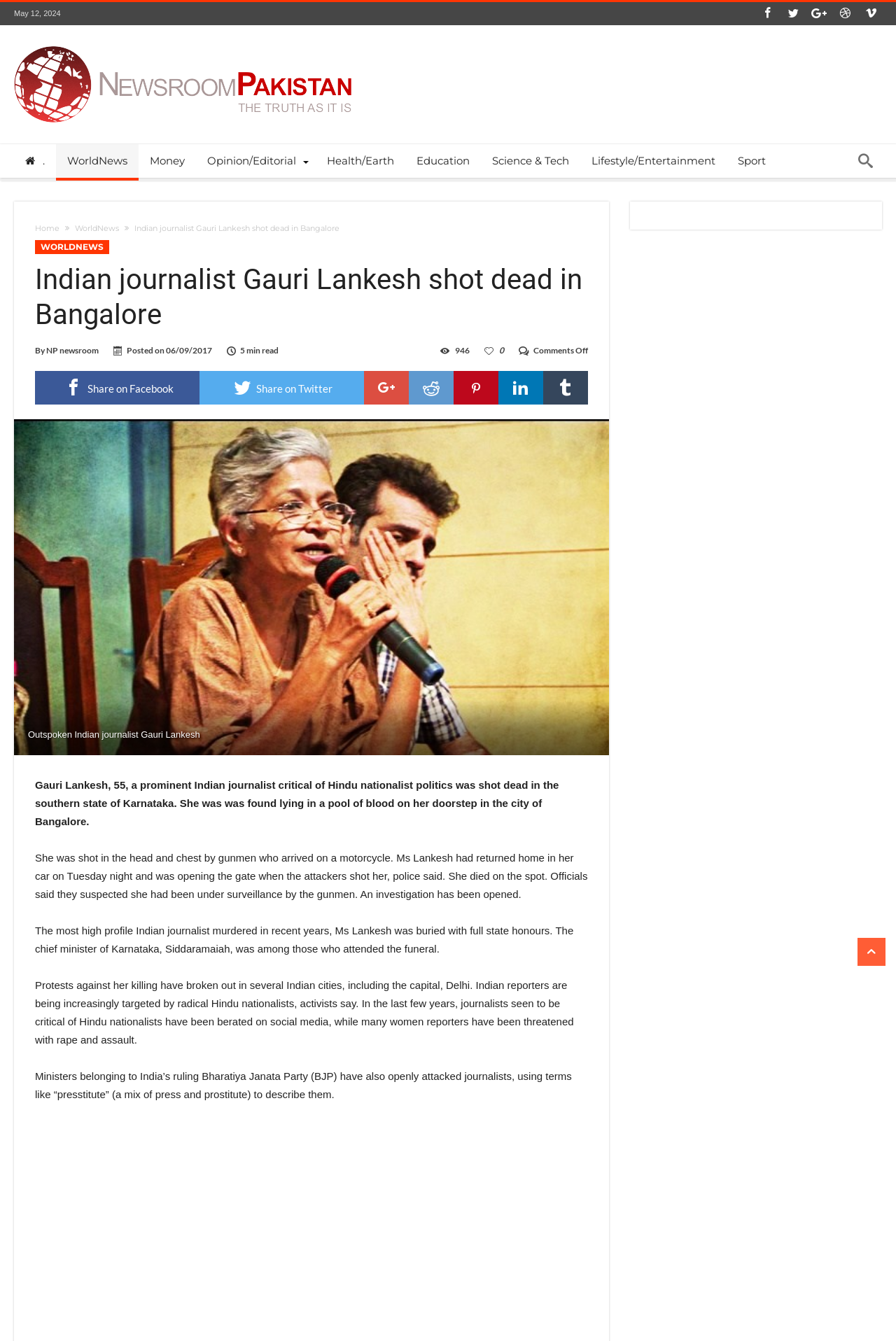Illustrate the webpage with a detailed description.

This webpage is about the news article "Indian journalist Gauri Lankesh shot dead in Bangalore" from Newsroom Pakistan. At the top, there is a date "May 12, 2024" and a row of social media icons. Below that, there is a heading "Newsroom Pakistan" with a link to the website's homepage and an image of the Newsroom Pakistan logo.

On the left side, there is a menu with links to various categories such as WorldNews, Money, Opinion/Editorial, Health/Earth, Education, Science & Tech, Lifestyle/Entertainment, and Sport. Below the menu, there is a link to the homepage.

The main article is divided into sections. The first section has a heading "Indian journalist Gauri Lankesh shot dead in Bangalore" with a link to the article. Below that, there is a subheading "By NP newsroom" with the date "06/09/2017" and a reading time of "5 min read". There are also links to share the article on various social media platforms.

The article itself is divided into paragraphs, describing the murder of Indian journalist Gauri Lankesh, who was shot dead in Bangalore. The article provides details about the incident, the investigation, and the reactions to her killing.

At the bottom of the article, there are links to share the article on social media platforms again, and a "Go Top" button to scroll back to the top of the page.